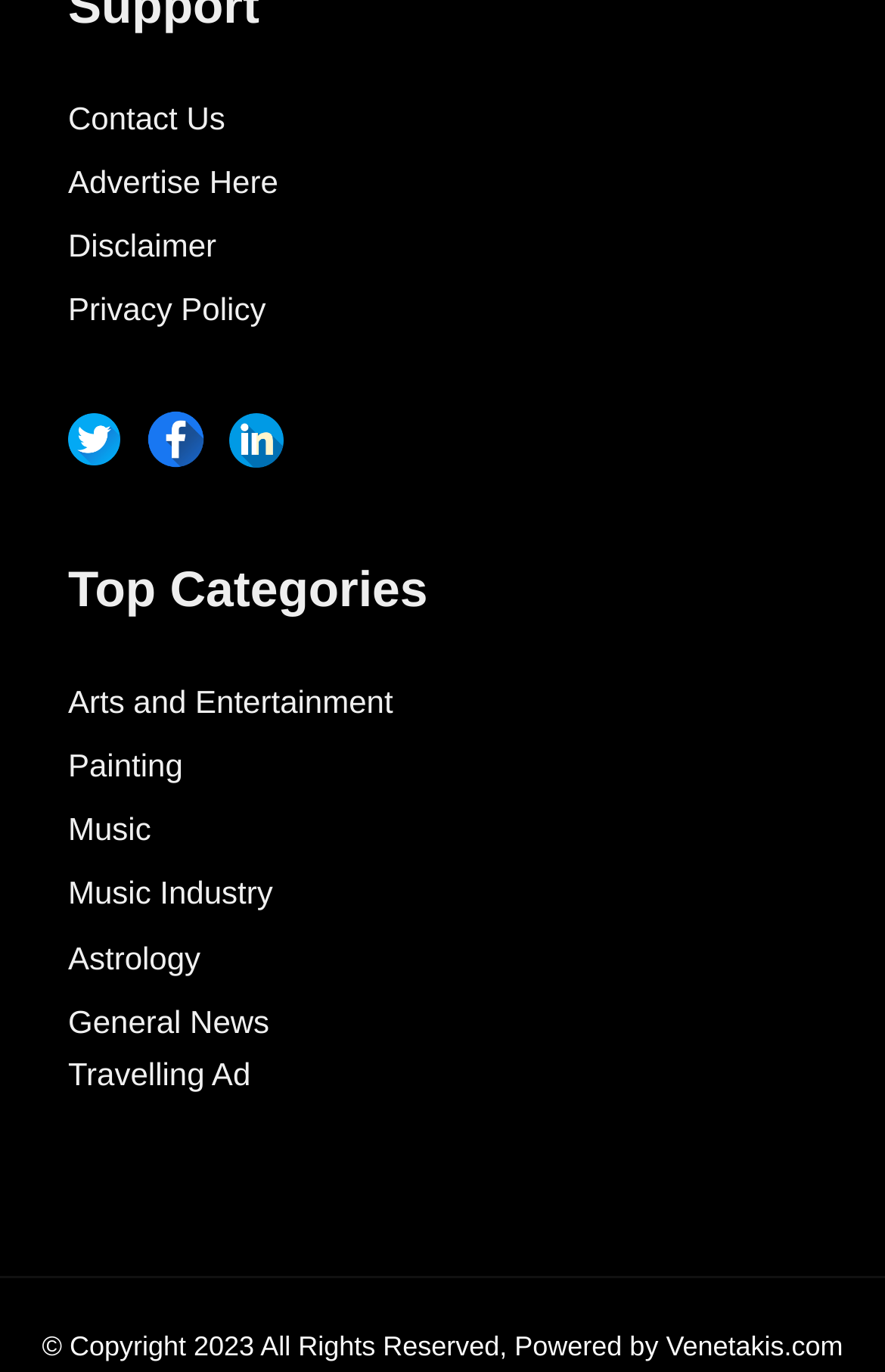Pinpoint the bounding box coordinates of the element that must be clicked to accomplish the following instruction: "Join the List". The coordinates should be in the format of four float numbers between 0 and 1, i.e., [left, top, right, bottom].

None